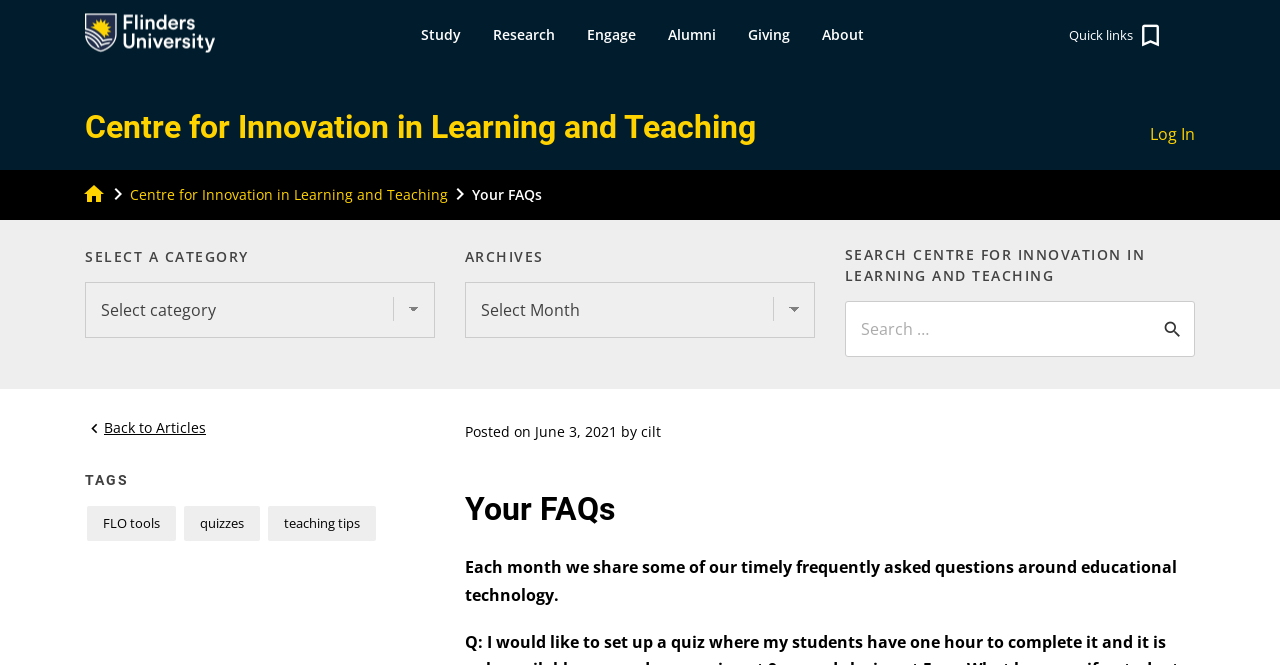Based on the image, provide a detailed response to the question:
What is the purpose of the search box?

I found a search box element with the text 'SEARCH CENTRE FOR INNOVATION IN LEARNING AND TEACHING' above it, which suggests that the search box is for searching within the Centre for Innovation in Learning and Teaching.